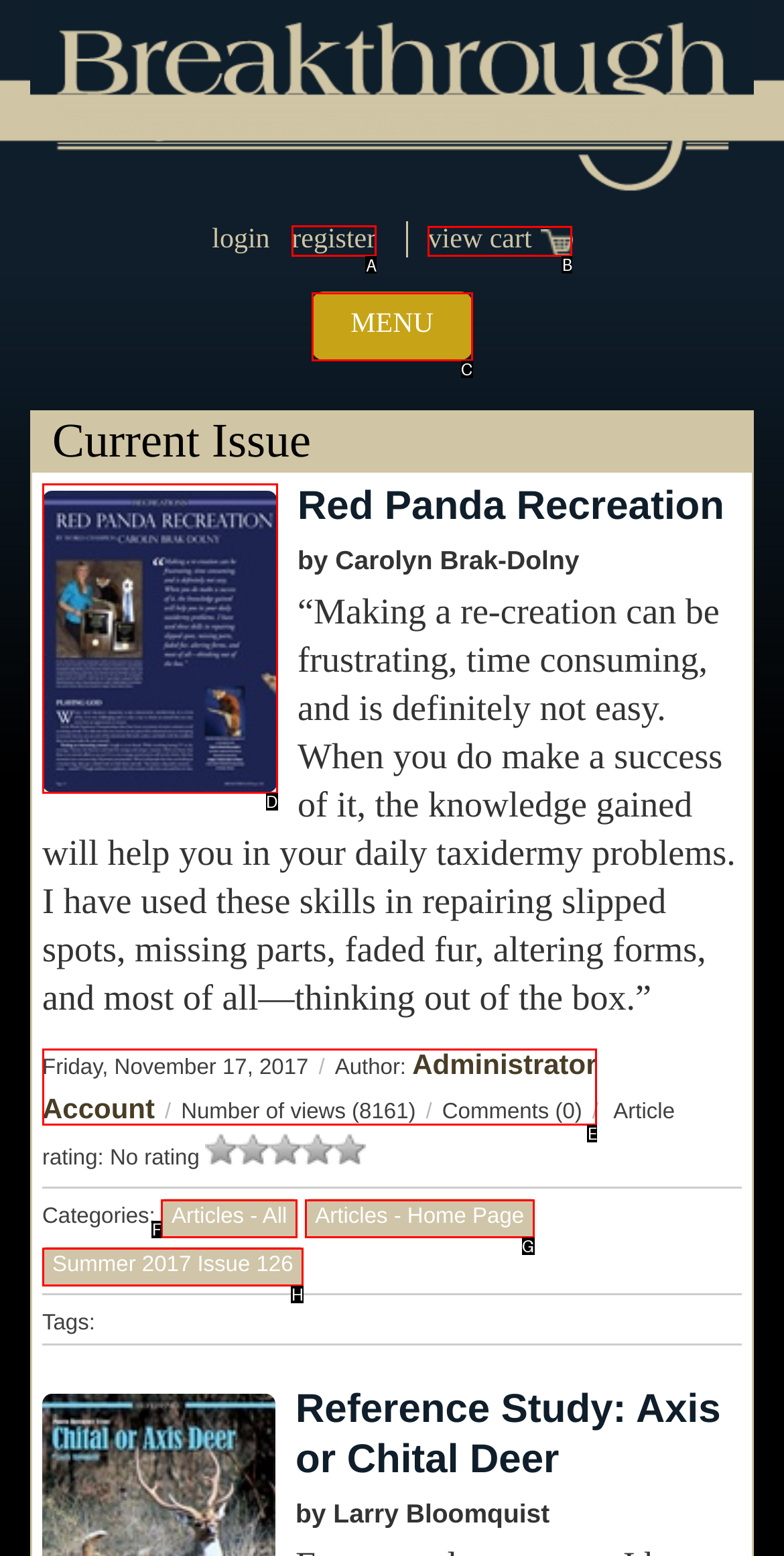Point out the option that needs to be clicked to fulfill the following instruction: register for an account
Answer with the letter of the appropriate choice from the listed options.

A